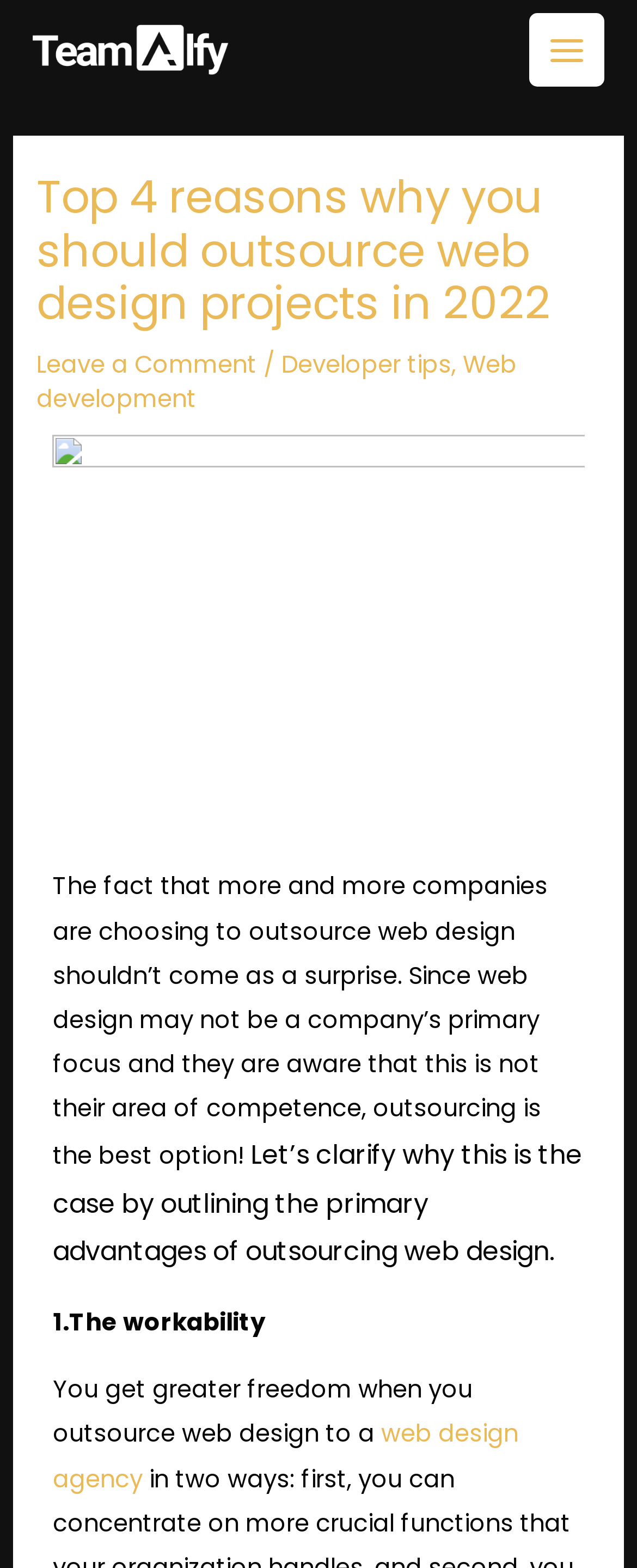Please examine the image and provide a detailed answer to the question: What is the first advantage of outsourcing web design?

The webpage lists the primary advantages of outsourcing web design, and the first one mentioned is 'The workability'. This suggests that outsourcing web design provides greater freedom or flexibility in terms of workability.